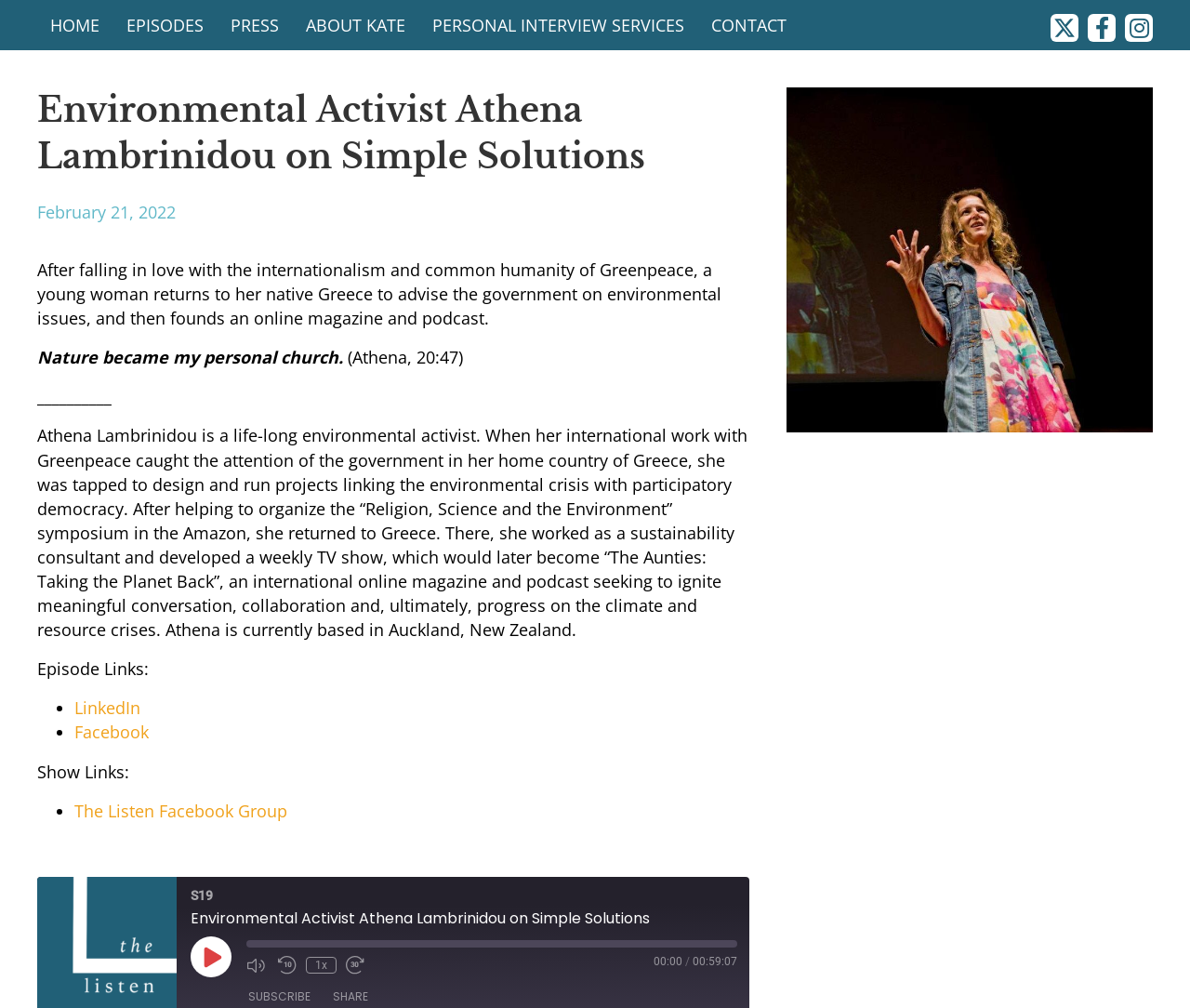Find the bounding box coordinates of the clickable element required to execute the following instruction: "Click the HOME link". Provide the coordinates as four float numbers between 0 and 1, i.e., [left, top, right, bottom].

[0.031, 0.0, 0.095, 0.05]